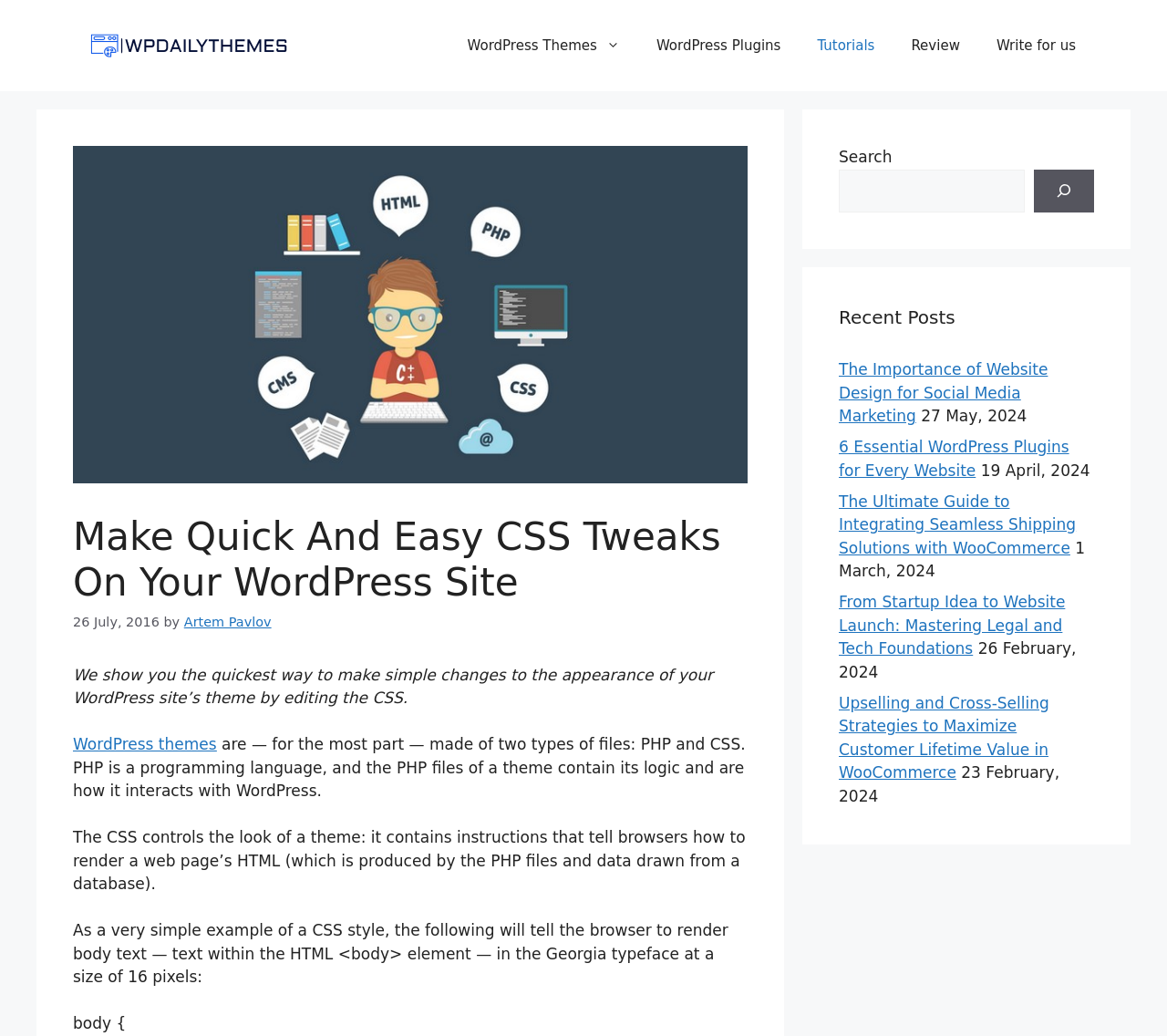Please provide a one-word or phrase answer to the question: 
What is the name of the website?

WP Daily Themes